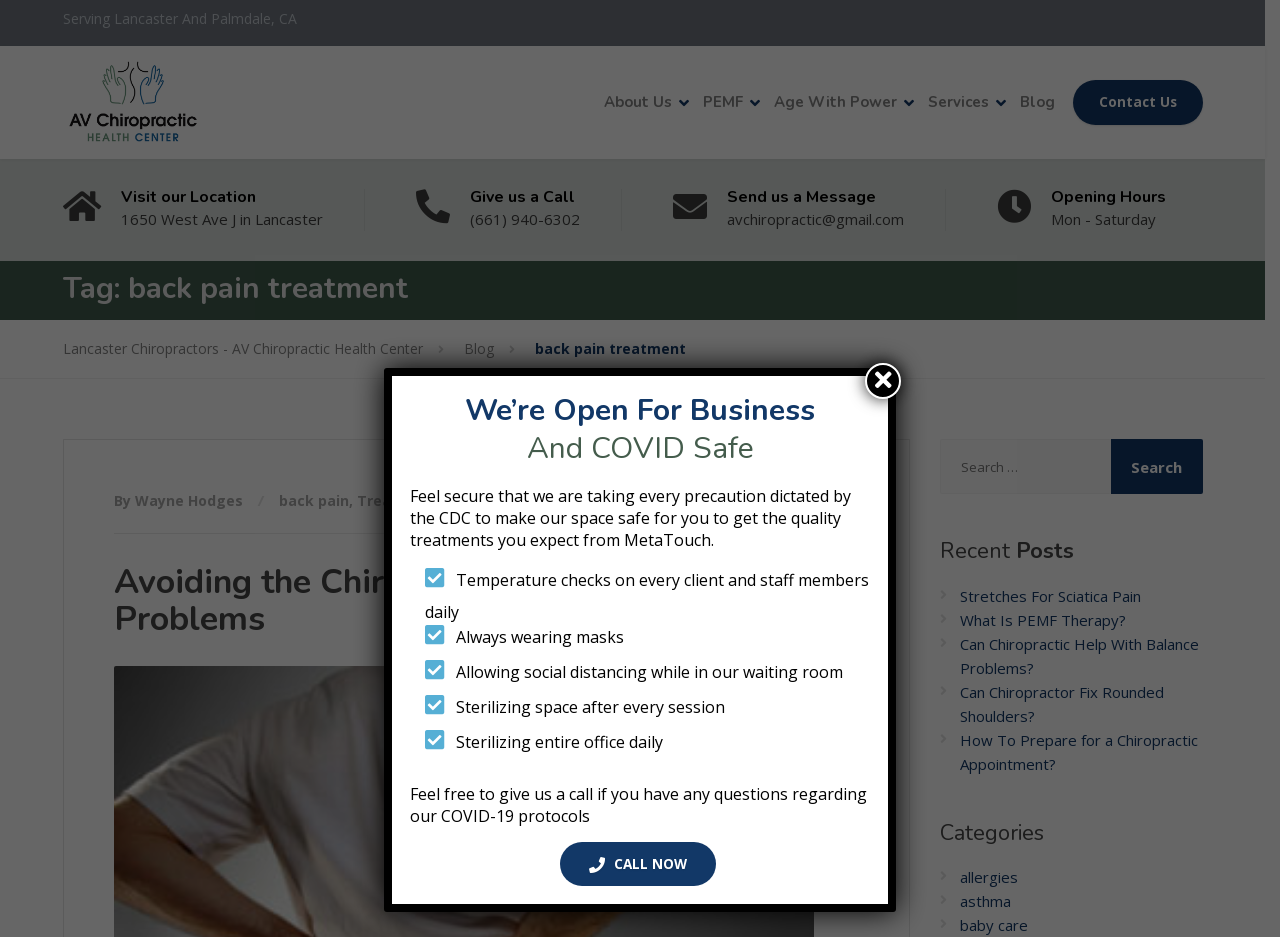Point out the bounding box coordinates of the section to click in order to follow this instruction: "Learn about chiropractic help for balance problems".

[0.75, 0.676, 0.937, 0.723]